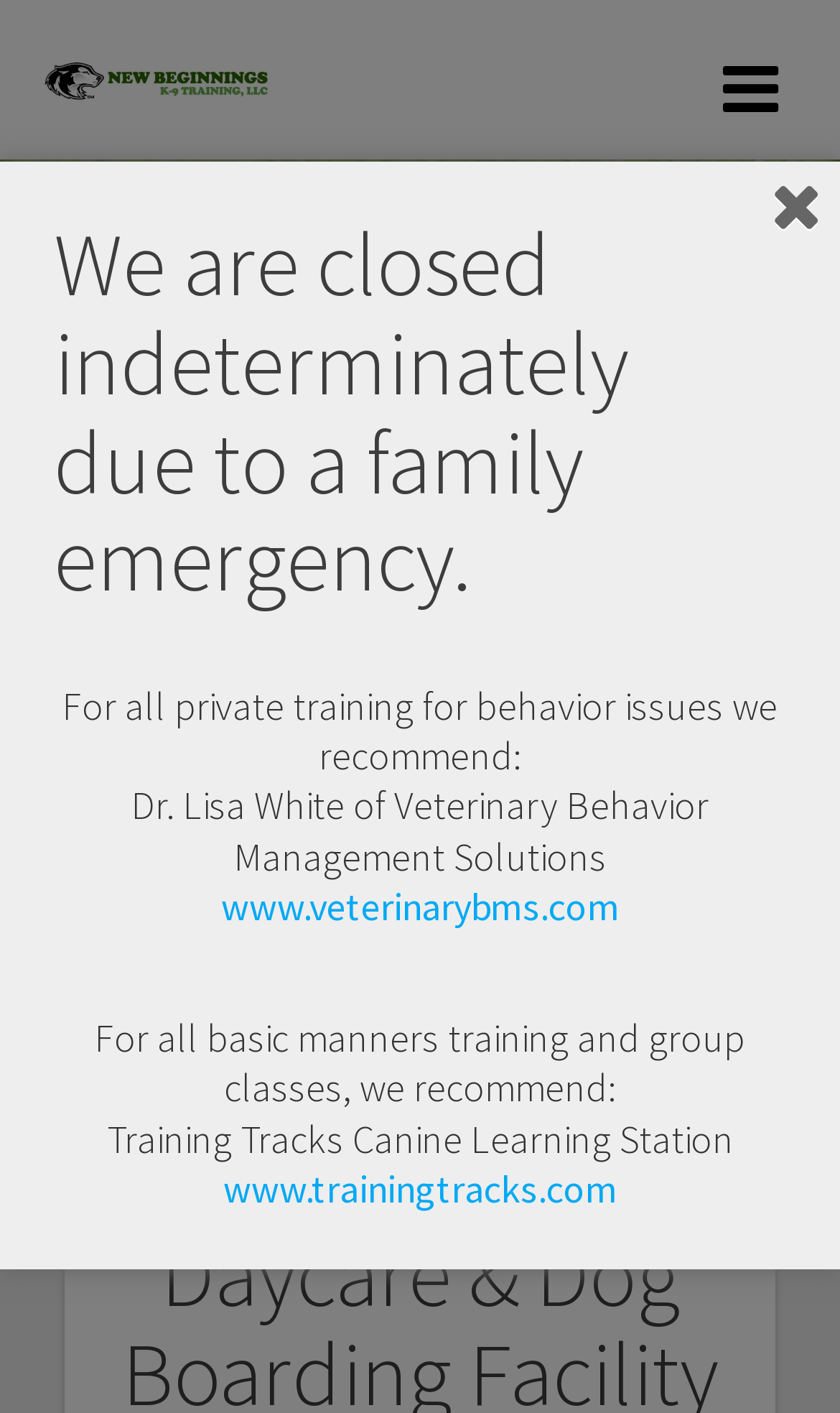What is the text of the webpage's headline?

THE EVOLUTION OF A TRAINING, DOG DAYCARE & DOG BOARDING FACILITY